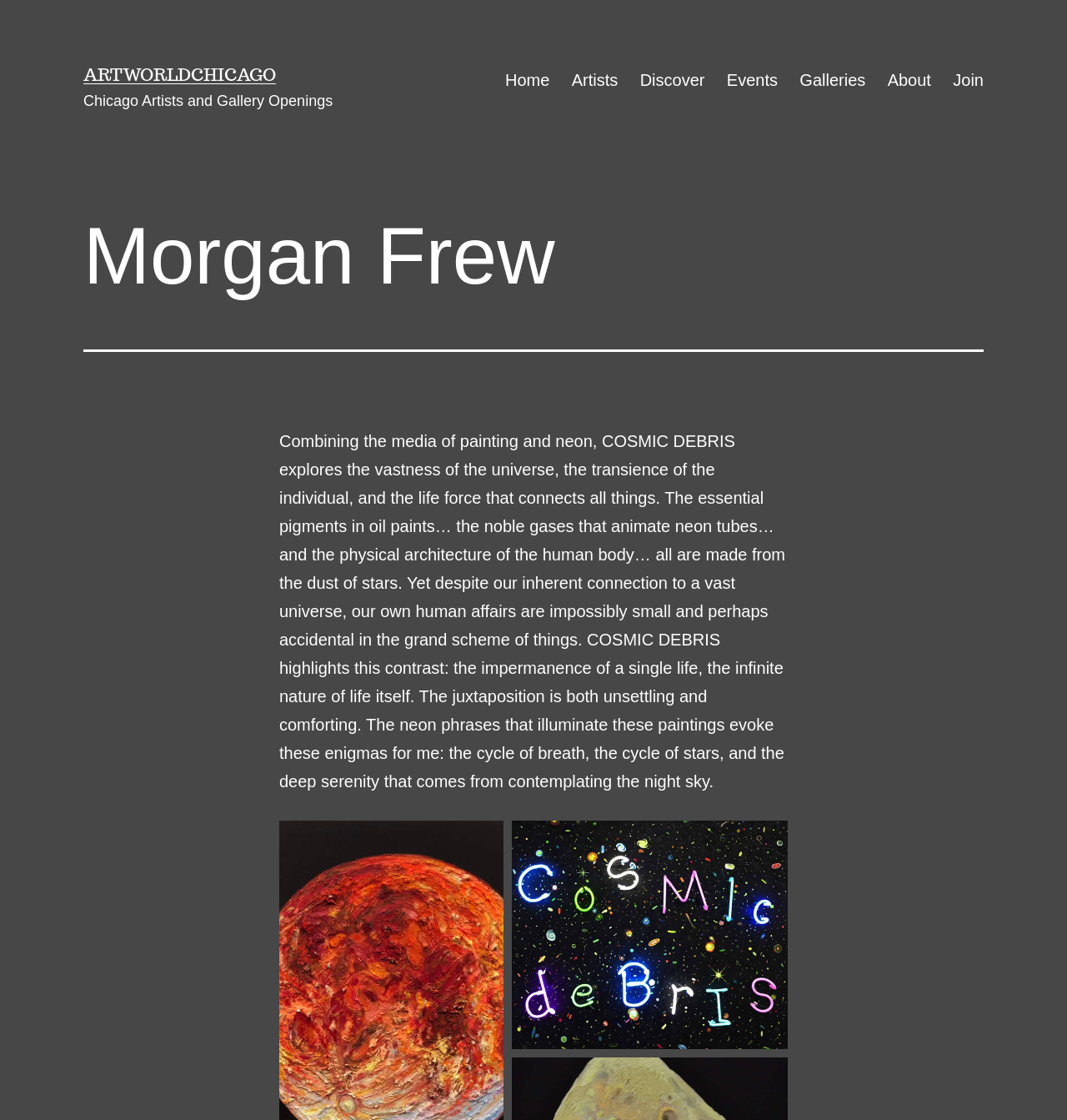How many menu items are in the primary navigation?
Please provide a full and detailed response to the question.

I counted the number of link elements within the navigation element, which are labeled as 'Home', 'Artists', 'Discover', 'Events', 'Galleries', 'About', and 'Join'. There are 7 menu items in total.